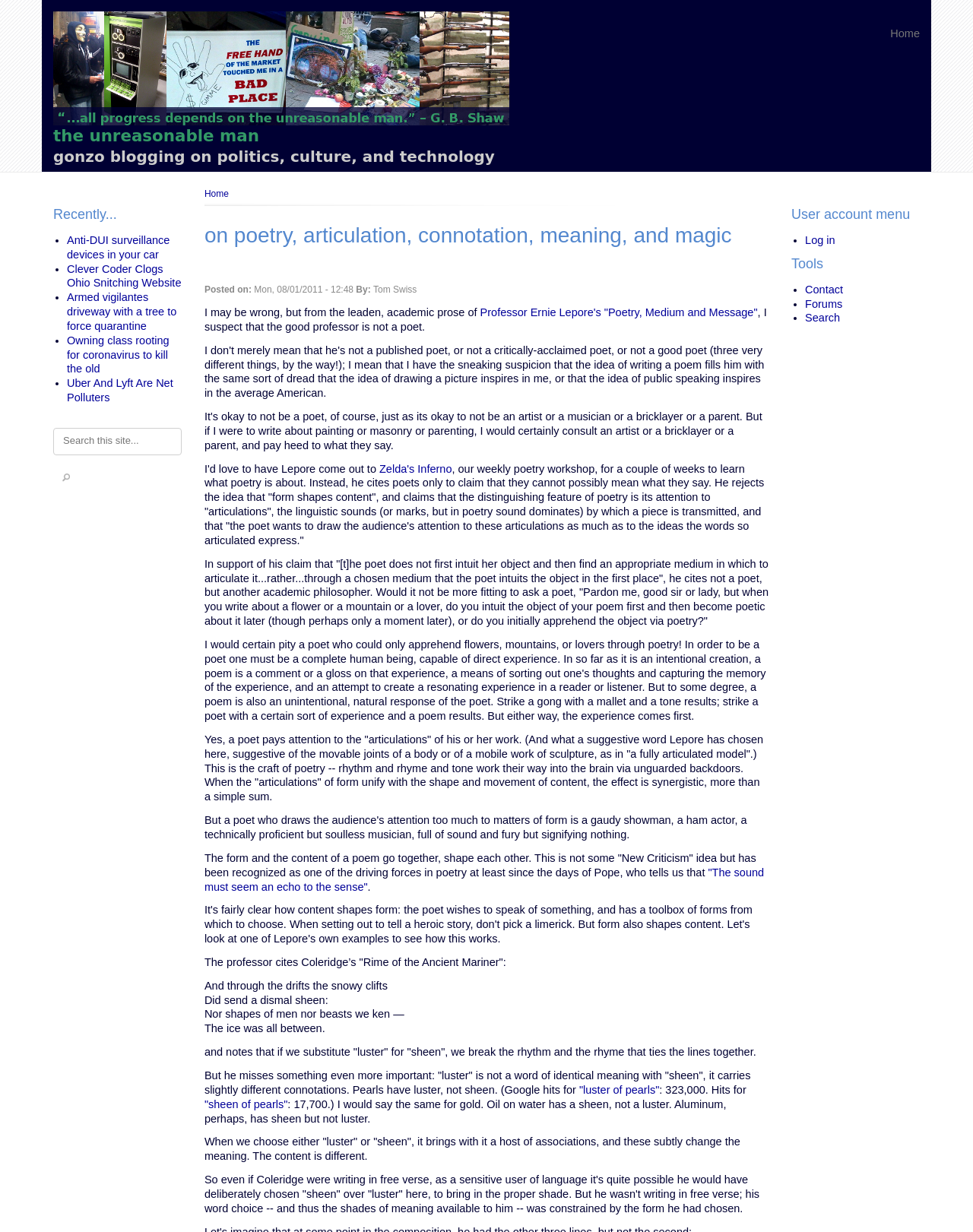Locate the bounding box coordinates of the item that should be clicked to fulfill the instruction: "Check the 'Recently...' section".

[0.055, 0.168, 0.187, 0.179]